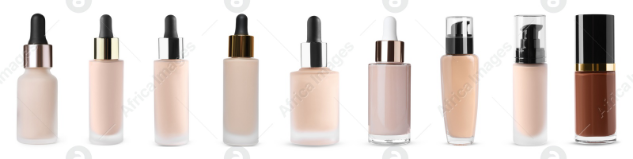Offer a comprehensive description of the image.

This captivating image showcases a collection of different liquid foundations, elegantly displayed on a white background. The row features nine distinct bottles, each with unique designs and textures, ranging from elegant dropper bottles to sleek pump dispensers. The varying shades of the foundations highlight the diversity available for skin tones, from light to deep hues, indicating options for makeup enthusiasts. The smooth, glass, and plastic materials reflect light subtly, adding a premium feel to the presentation. Ideal for those exploring makeup products, this image emphasizes the versatility and variety of liquid foundations in the beauty market.